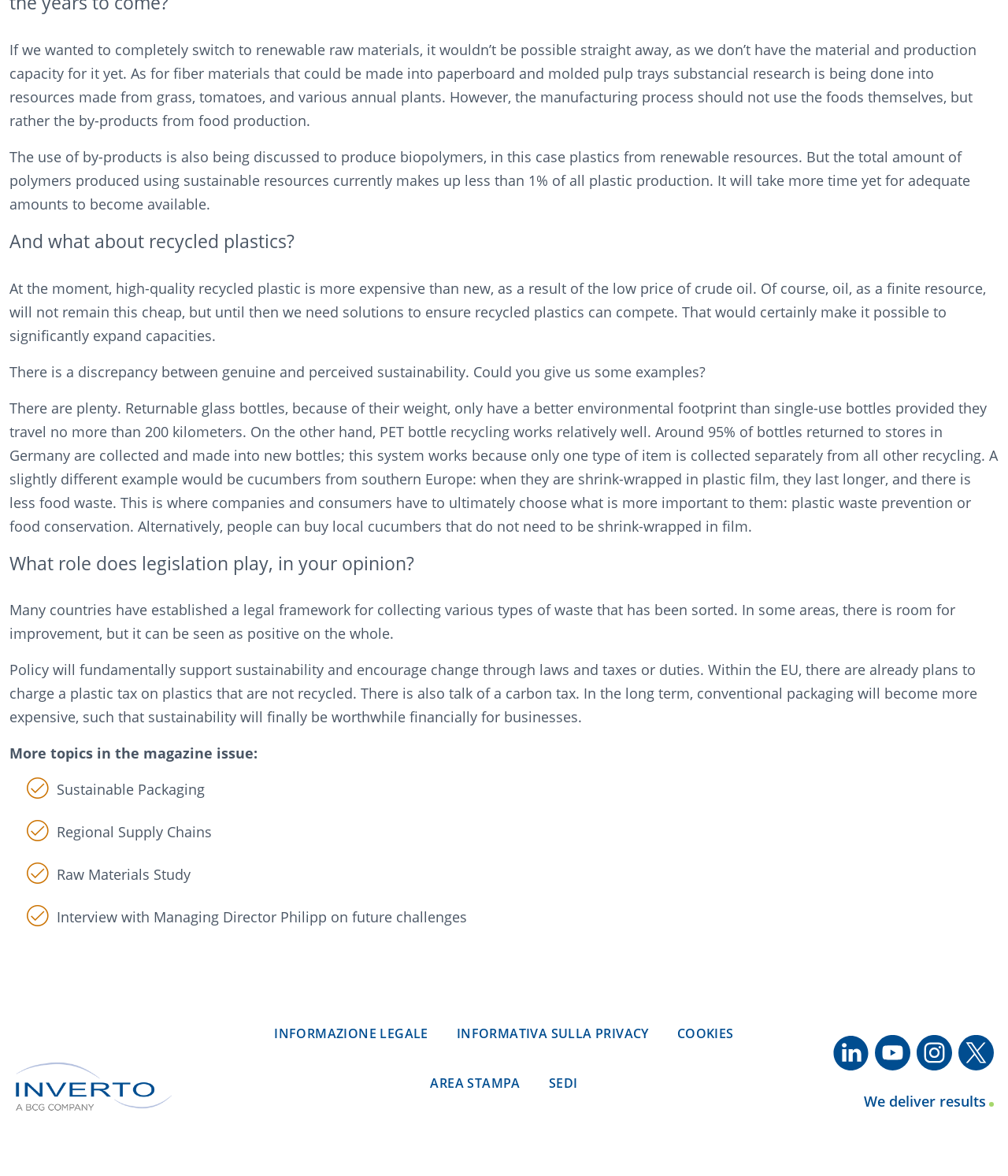Find the bounding box coordinates for the area that must be clicked to perform this action: "Click on the Linkedin link".

[0.827, 0.88, 0.862, 0.91]